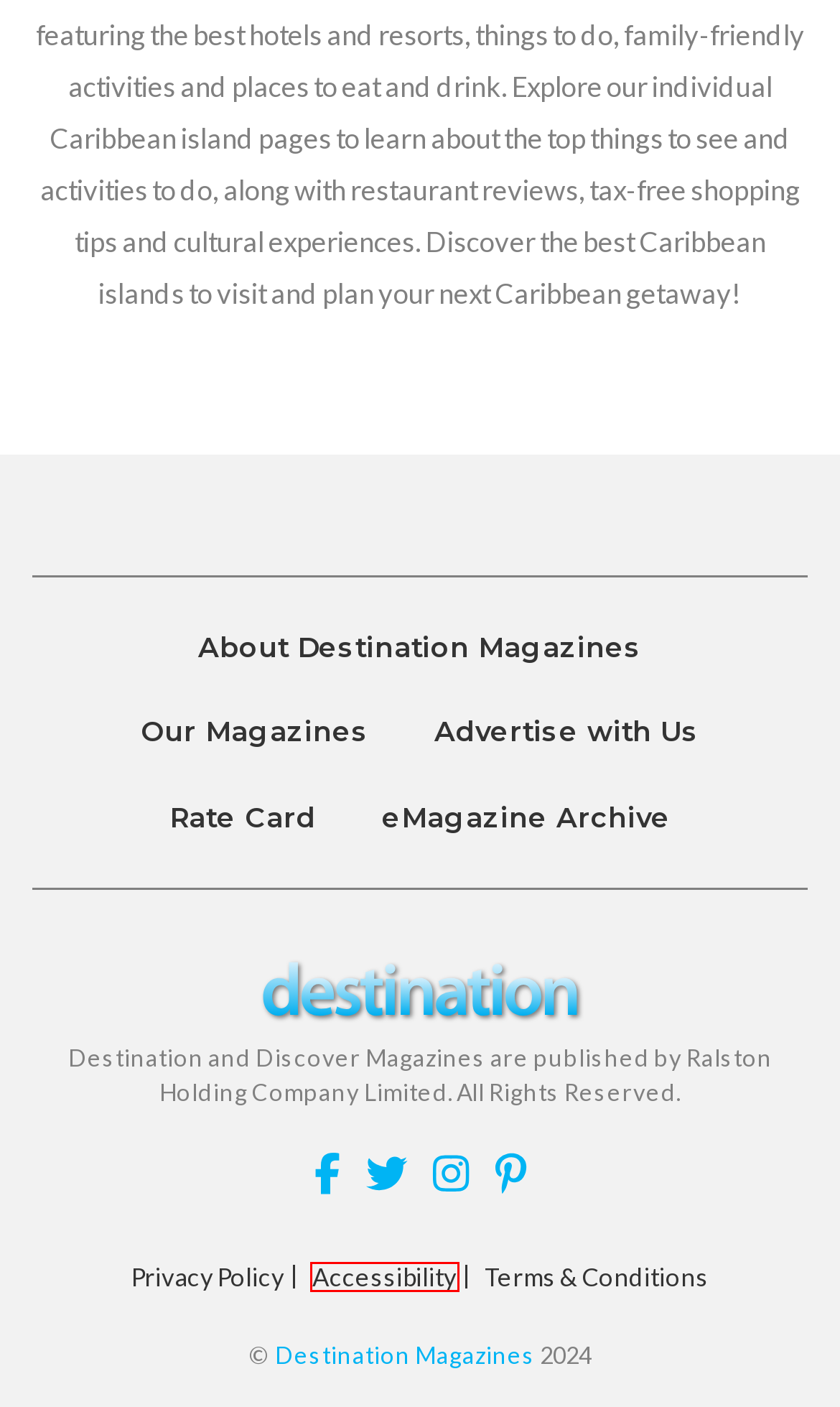Please examine the screenshot provided, which contains a red bounding box around a UI element. Select the webpage description that most accurately describes the new page displayed after clicking the highlighted element. Here are the candidates:
A. The company - destination Magazines
B. Accessibility - destination / discover Magazines
C. Terms & Conditions - Destination Magazines
D. Privacy Policy and Cookies Statement - Destination Magazines
E. Our Magazines Archive - Destination Magazines
F. Advertise in Destination Magazines | Caribbean travel magazines
G. What are cookies? | Cookies & You
H. Destination Magazines Archive | Caribbean Travel Guides

B